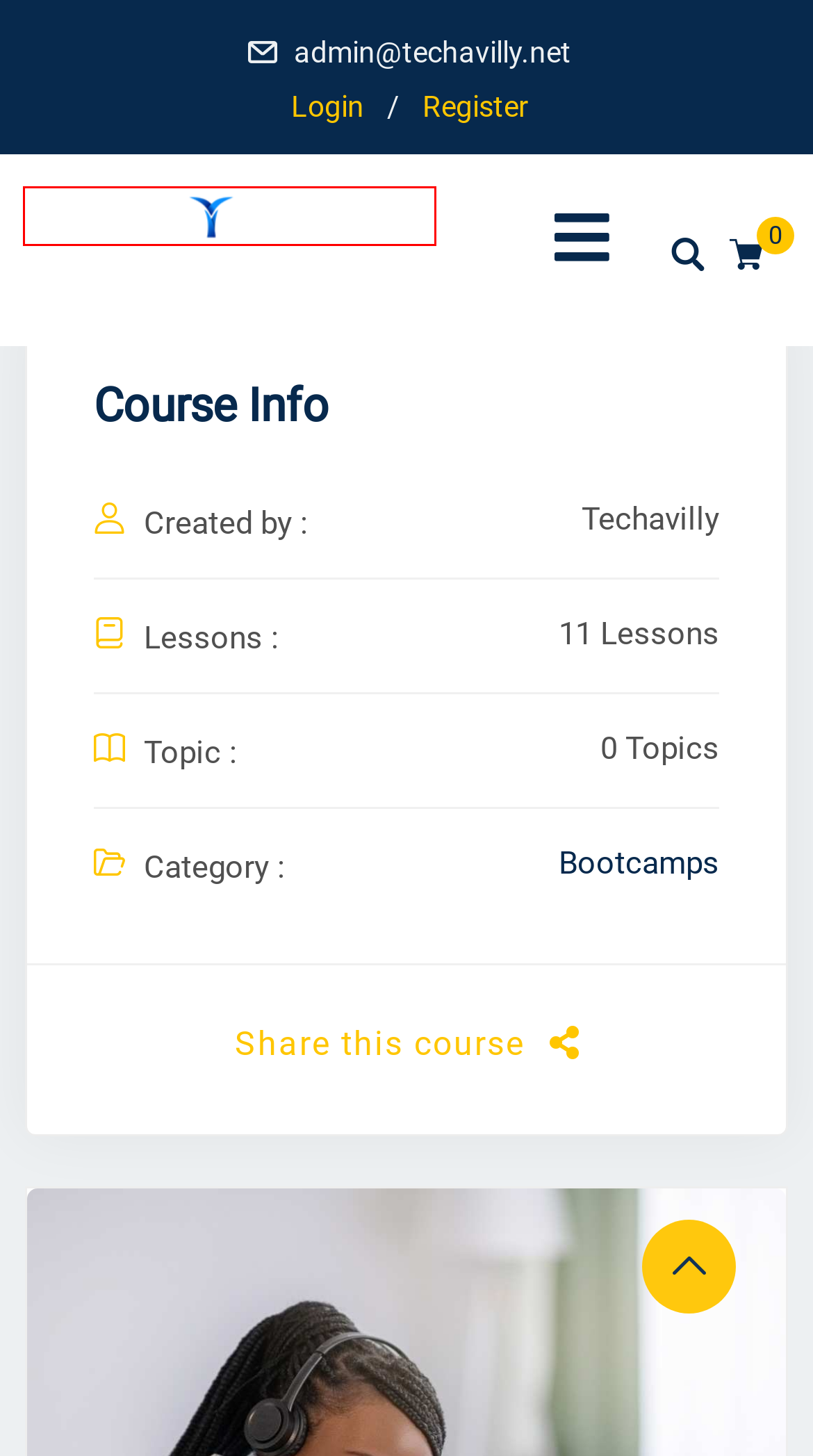You have a screenshot of a webpage with a red rectangle bounding box. Identify the best webpage description that corresponds to the new webpage after clicking the element within the red bounding box. Here are the candidates:
A. Store Front - Techavilly
B. Techavilly - We Make Learning Digital Skills Fun
C. Python for Data Analysis - Techavilly
D. Data Entry for Analysts - Techavilly
E. Registration - Techavilly
F. Blog - Techavilly
G. CRAN: Mirrors
H. Bootcamps - Techavilly

B